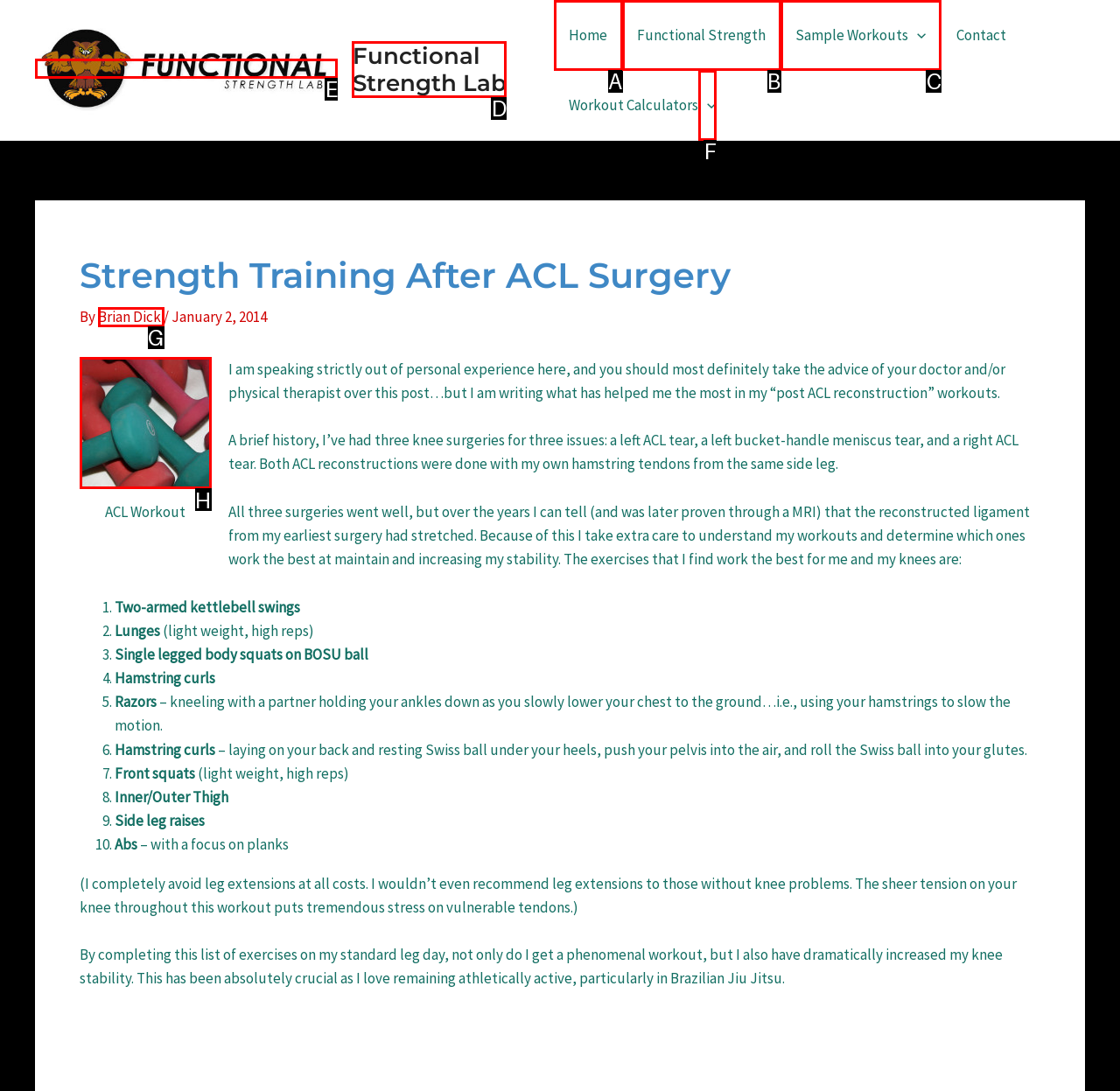Based on the description: Home, identify the matching HTML element. Reply with the letter of the correct option directly.

A